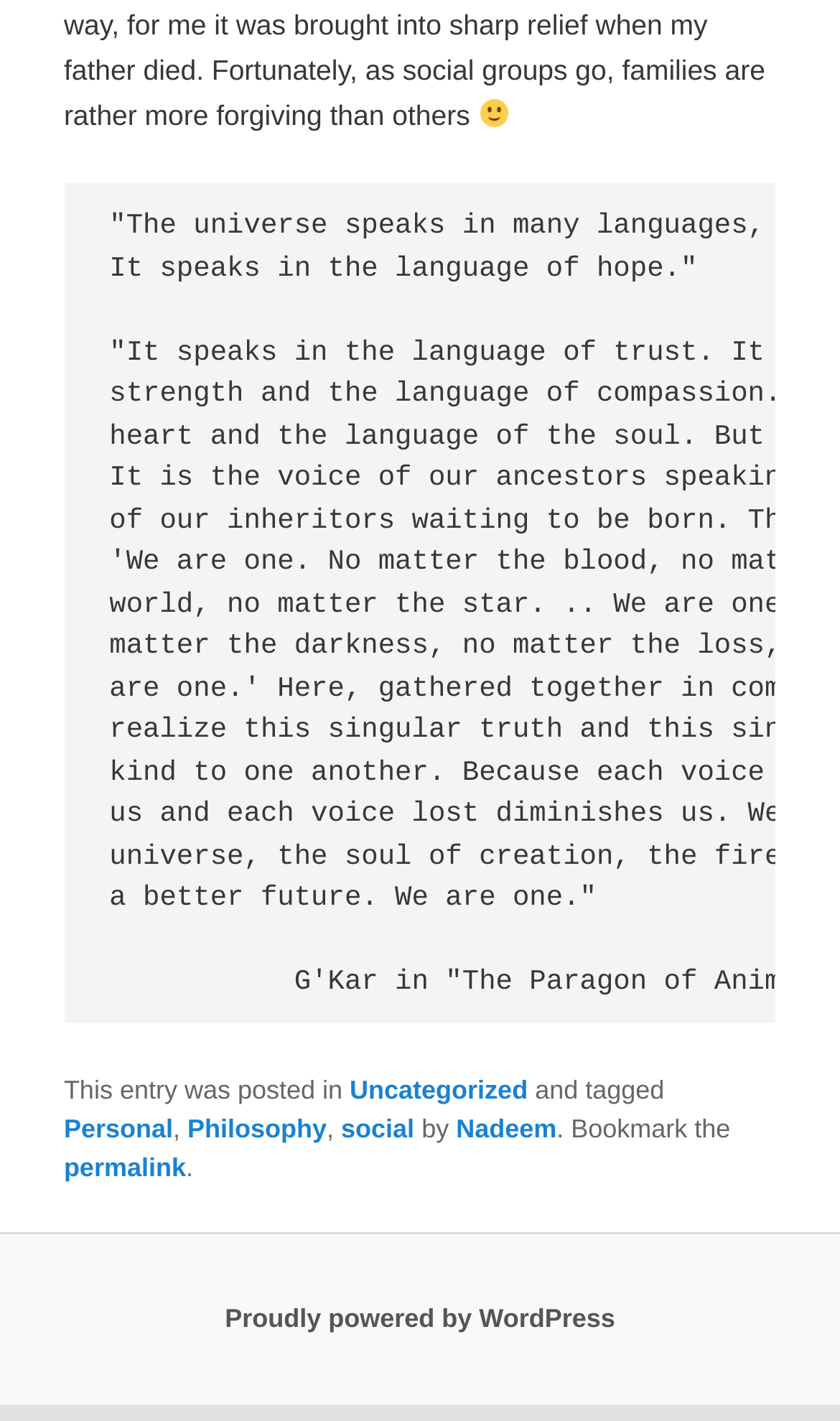What is the name of the platform powering this website?
Look at the image and answer the question with a single word or phrase.

WordPress